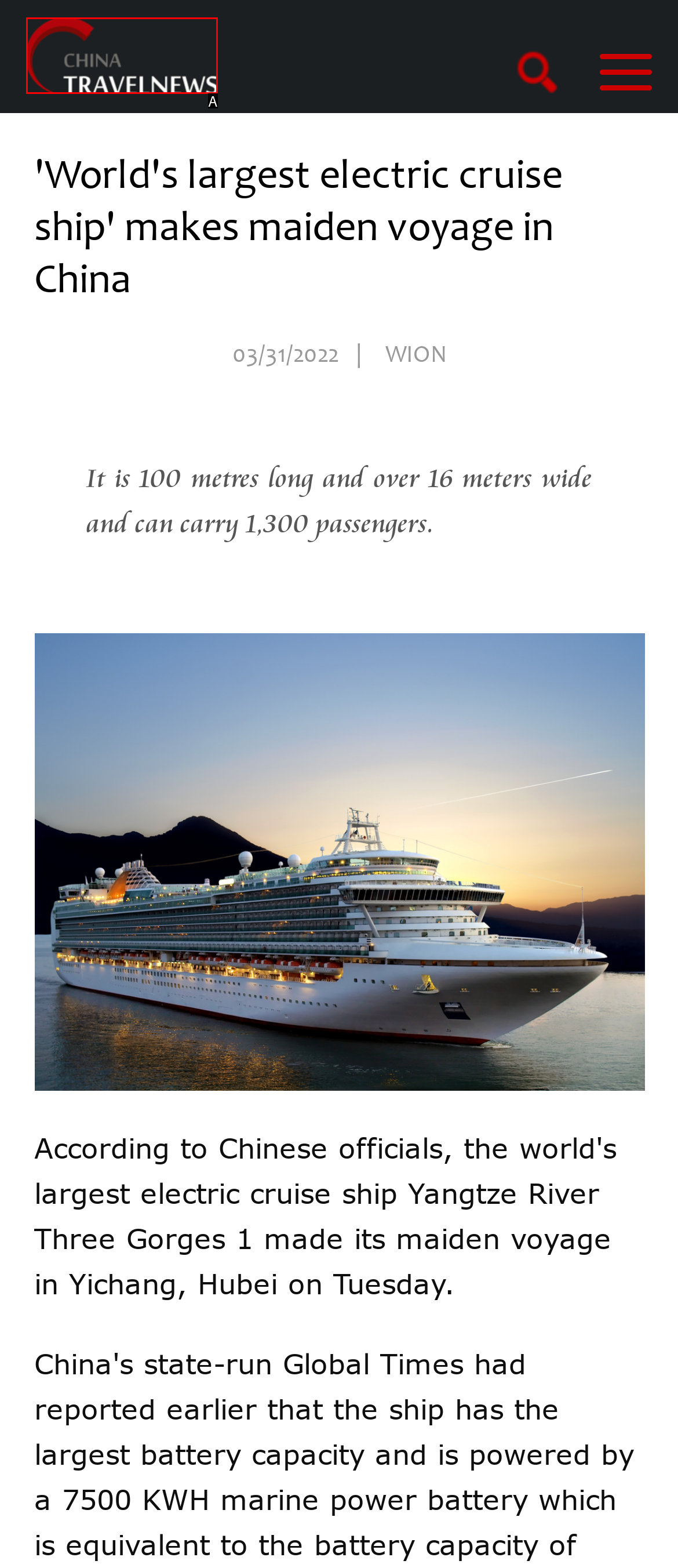Which lettered option matches the following description: alt="China Travel News"
Provide the letter of the matching option directly.

A